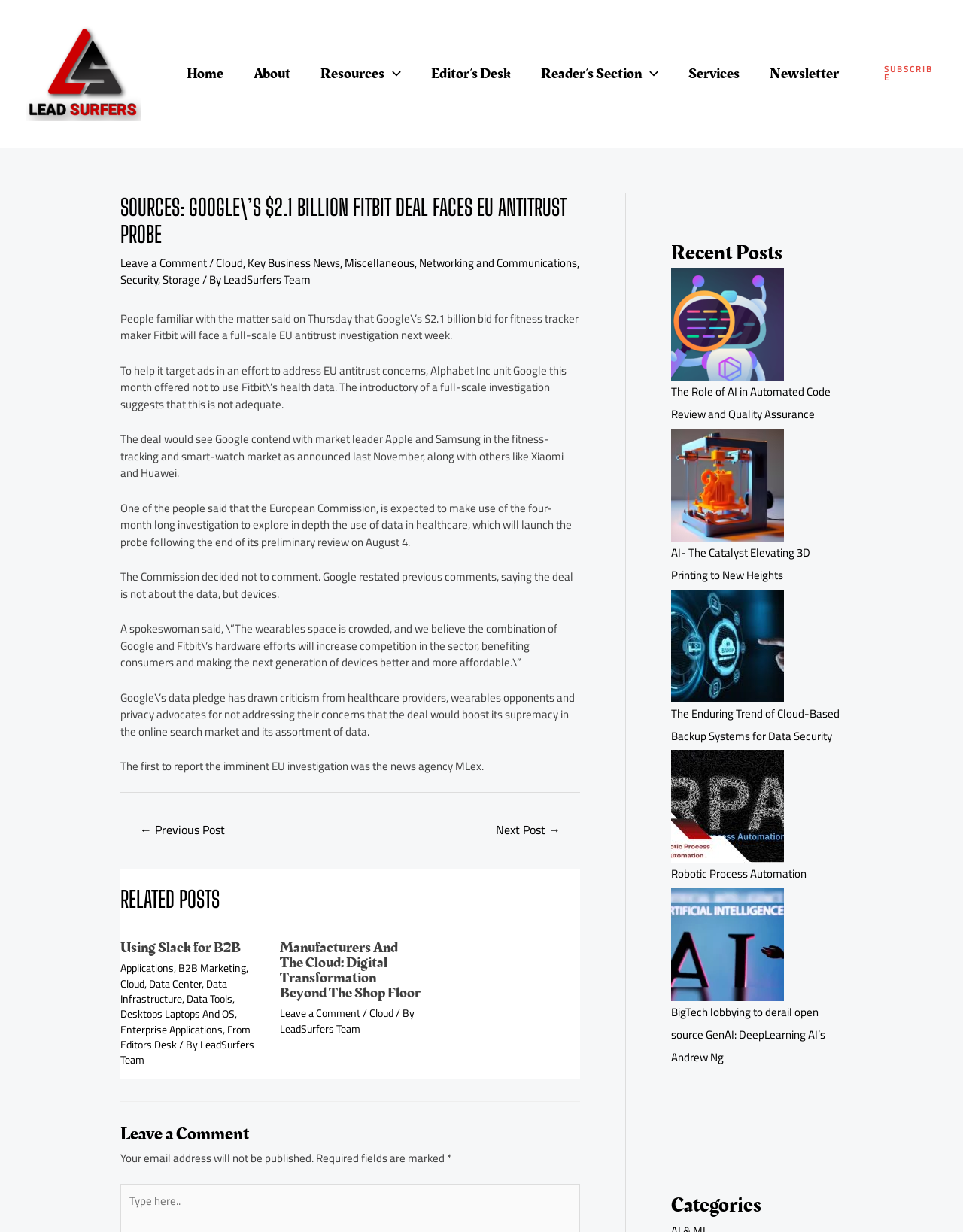Please identify the bounding box coordinates of the element I need to click to follow this instruction: "View the recent post 'The Role of AI in Automated Code Review and Quality Assurance'".

[0.697, 0.309, 0.862, 0.345]